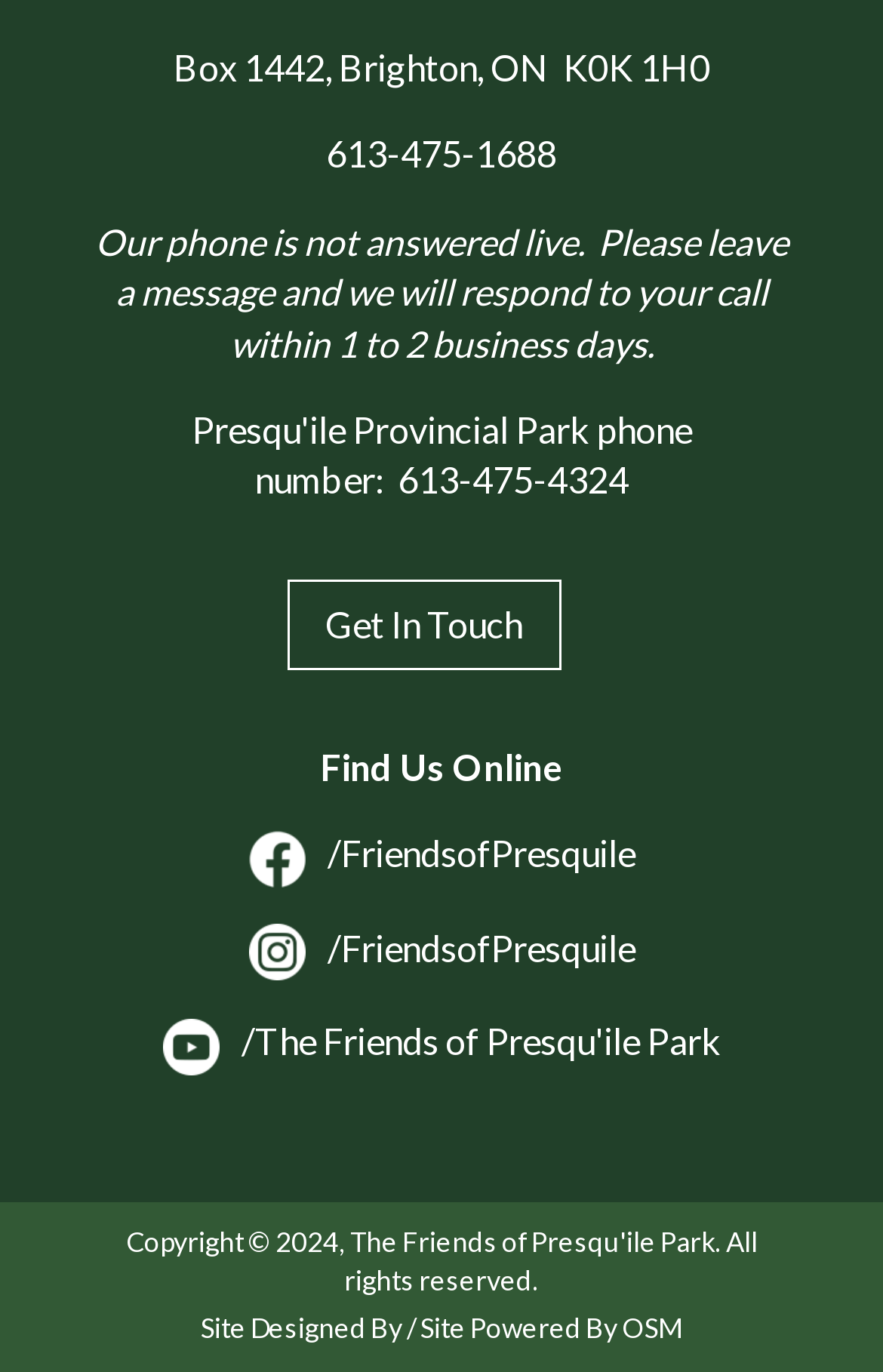What is the address of the Friends of Presqu'ile?
Please provide a comprehensive answer based on the details in the screenshot.

I found the address by looking at the static text elements at the top of the page, which display the address in two lines.